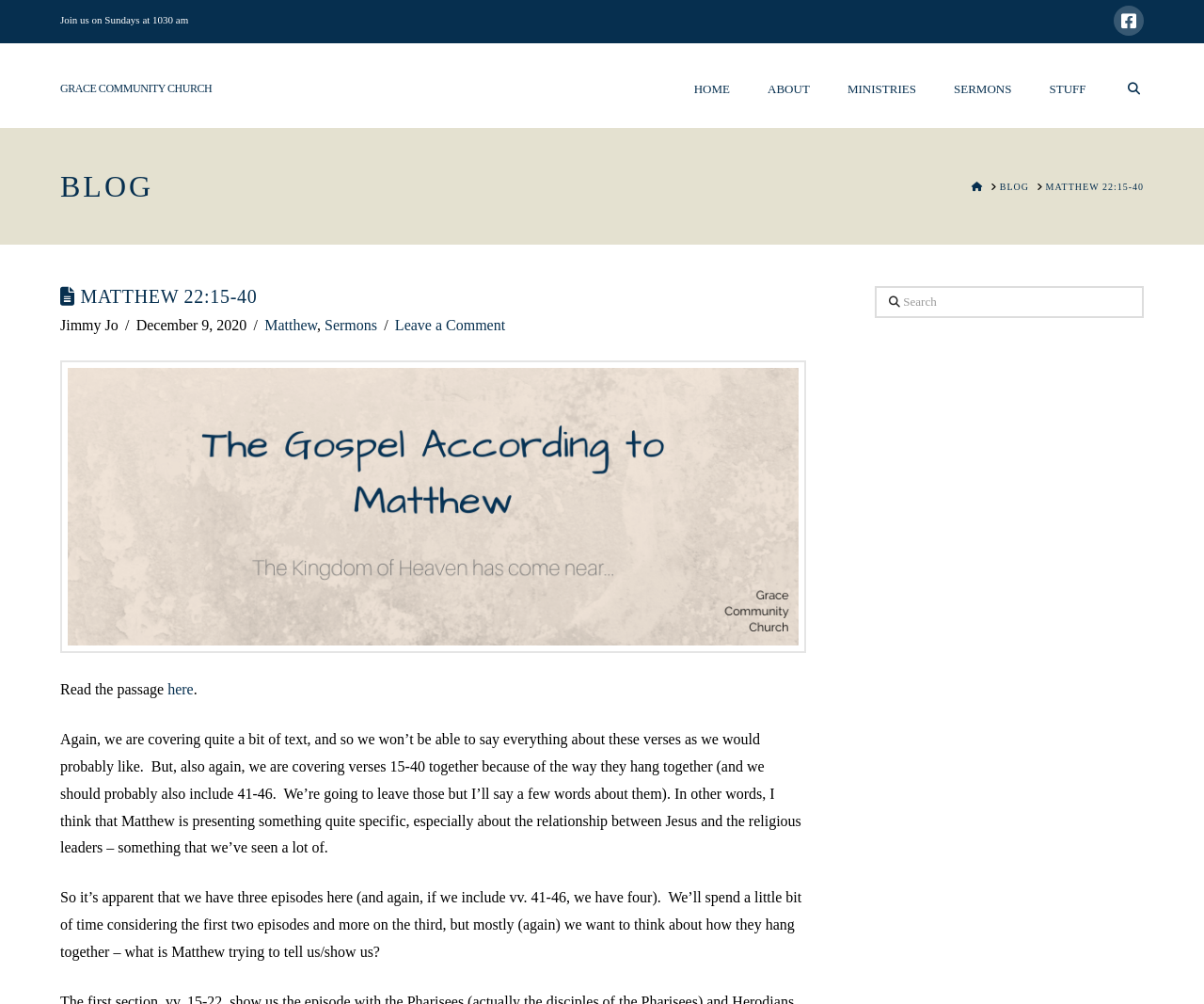Find the bounding box coordinates of the area to click in order to follow the instruction: "Leave a comment".

[0.328, 0.316, 0.42, 0.332]